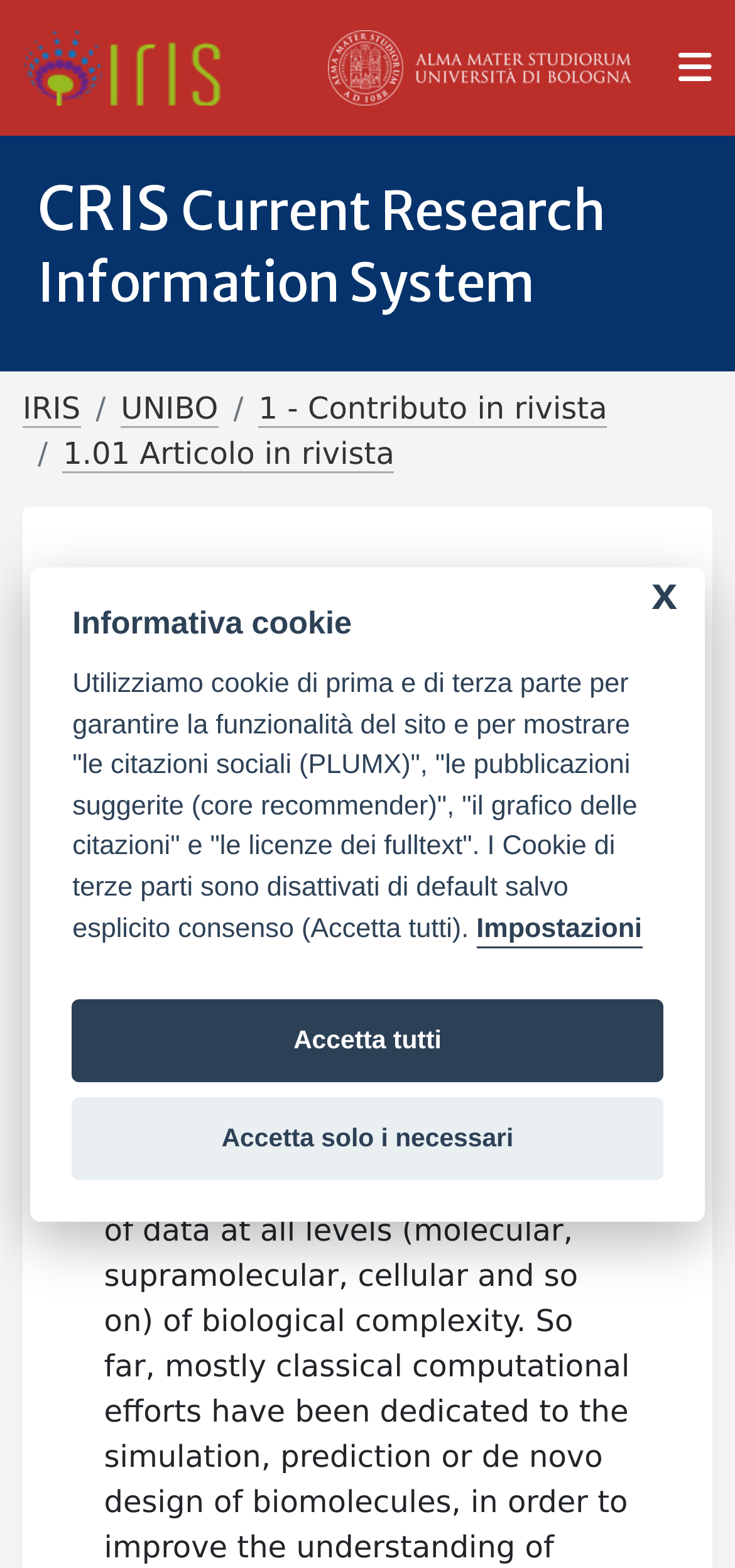Respond to the question below with a single word or phrase:
What is the purpose of the button 'Impostazioni'?

To configure cookie settings